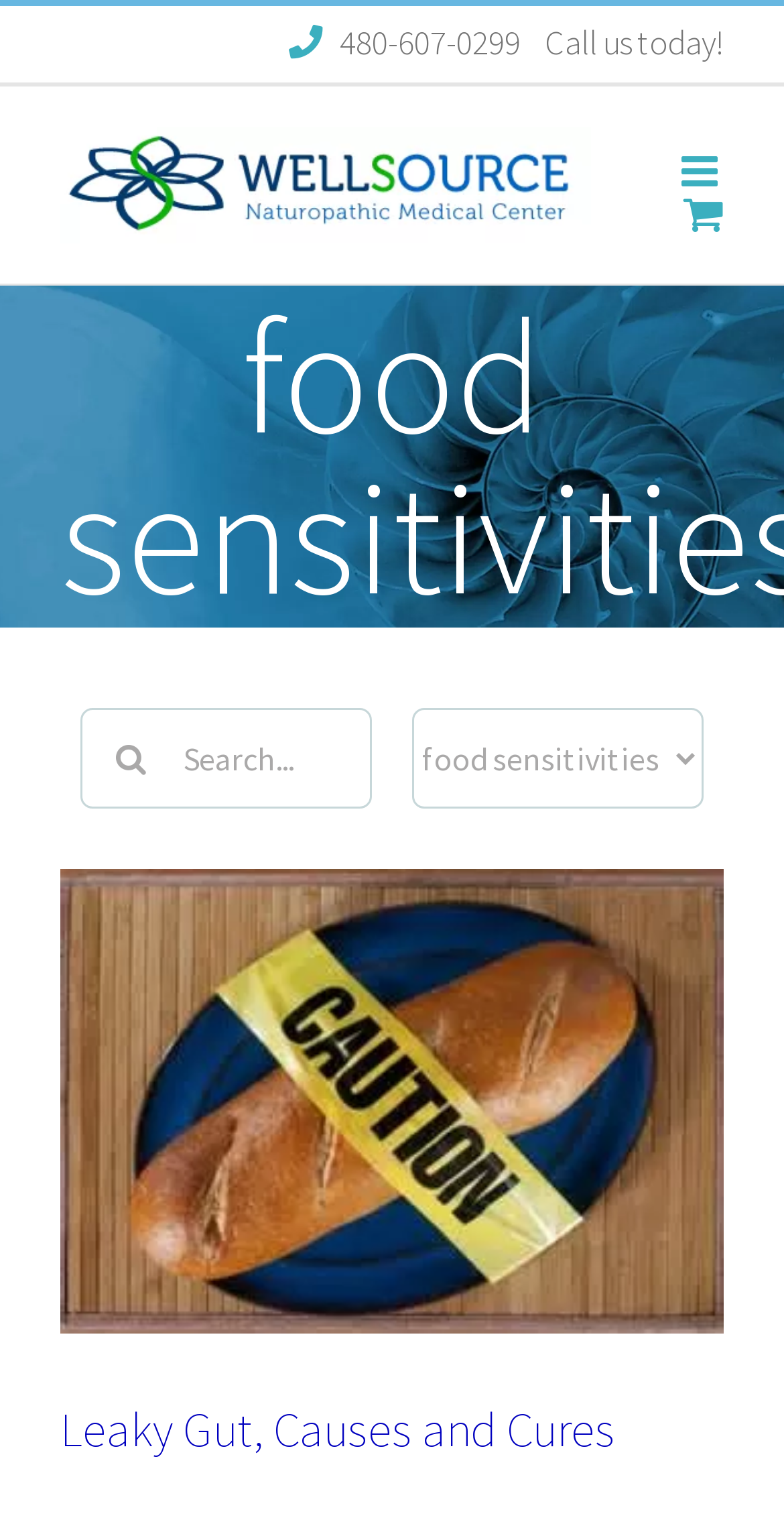What is the phone number to call?
Can you provide a detailed and comprehensive answer to the question?

I found the phone number by looking at the top section of the webpage, where it says 'Call us today!' next to a phone number, which is 480-607-0299.